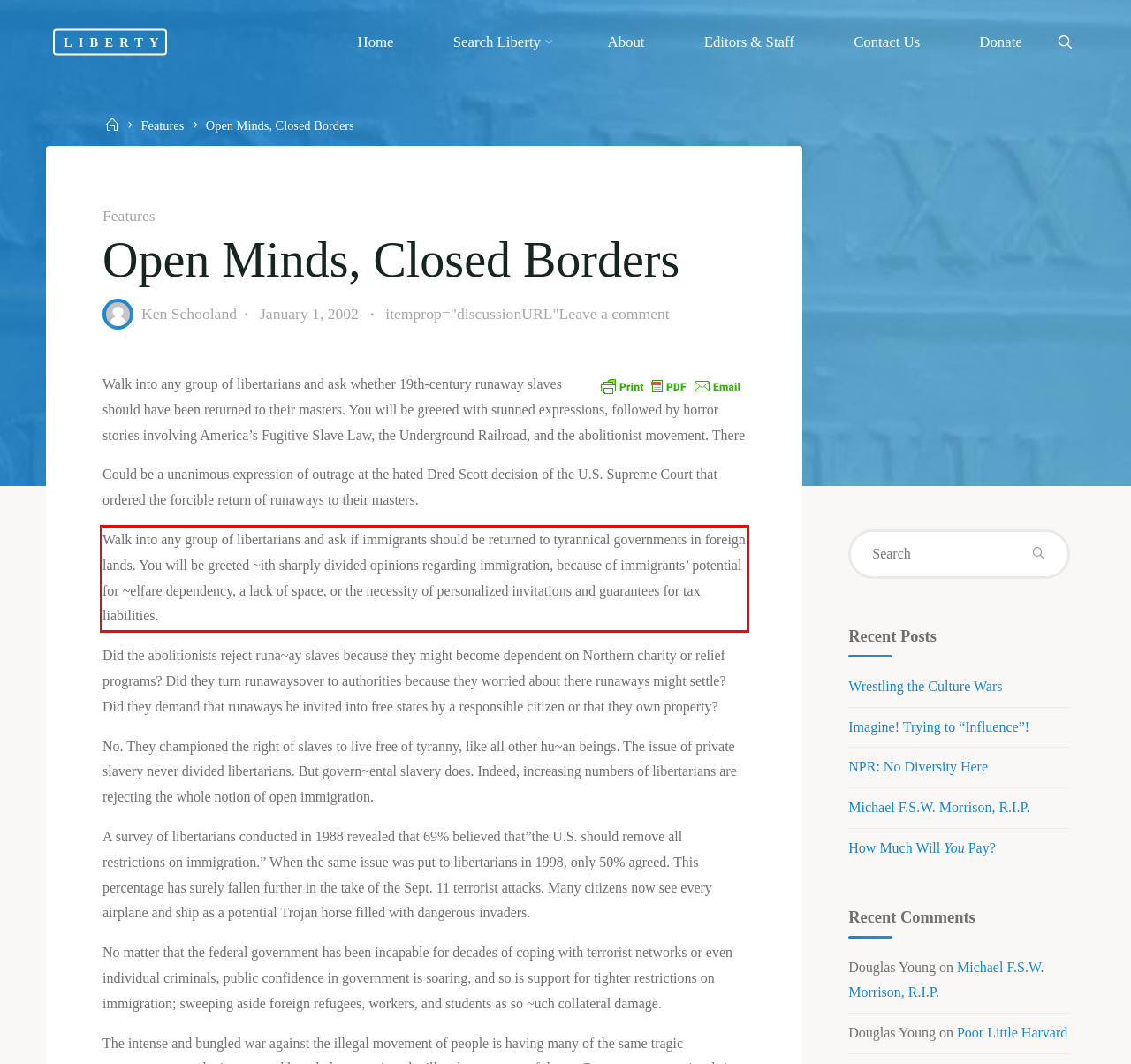Please identify and extract the text from the UI element that is surrounded by a red bounding box in the provided webpage screenshot.

Walk into any group of libertarians and ask if immigrants should be returned to tyrannical governments in foreign lands. You will be greeted ~ith sharply divided opinions regarding immigration, because of immigrants’ potential for ~elfare dependency, a lack of space, or the necessity of personalized invitations and guarantees for tax liabilities.